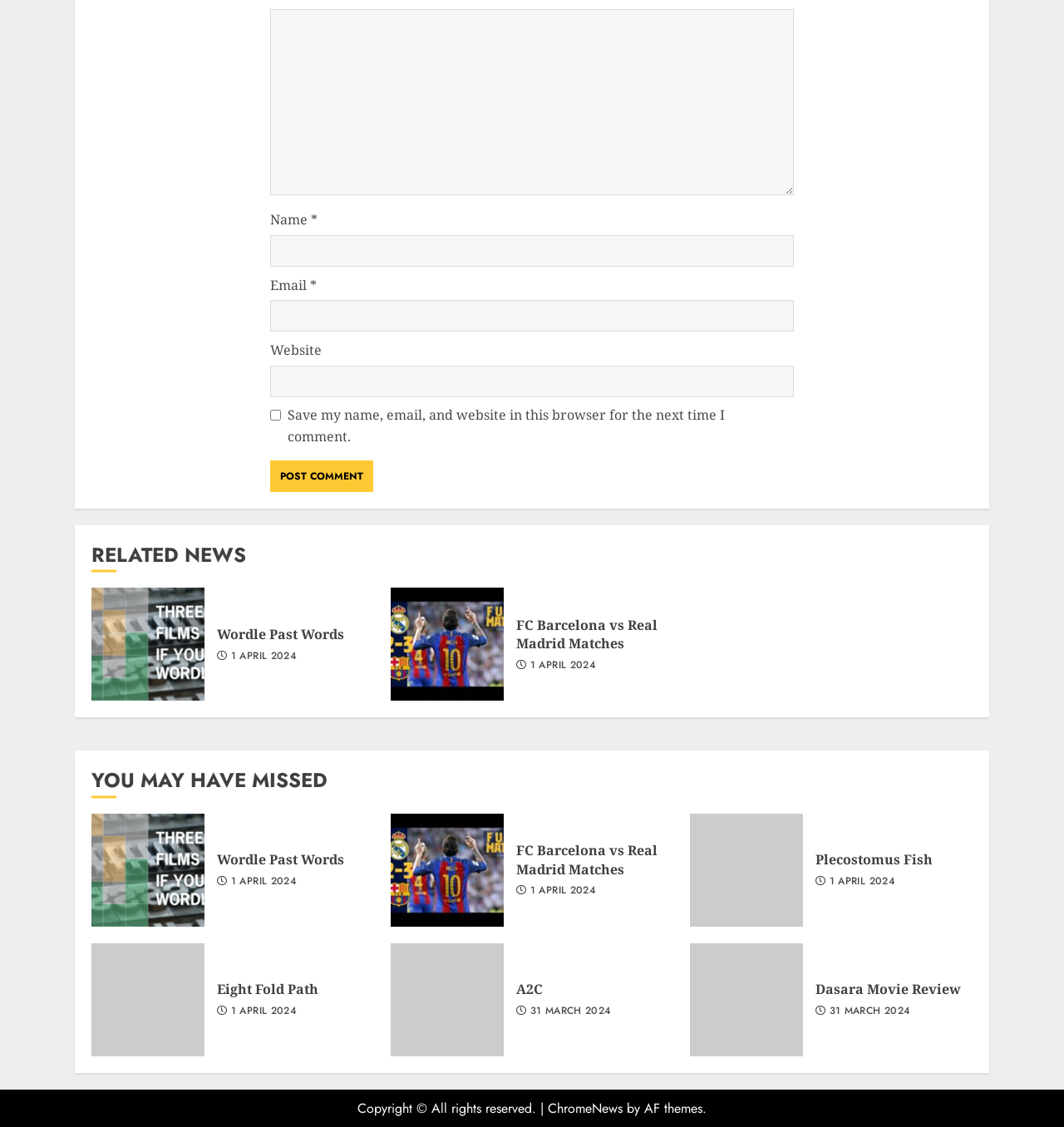Could you find the bounding box coordinates of the clickable area to complete this instruction: "Read the Dasara Movie Review"?

[0.648, 0.837, 0.755, 0.937]